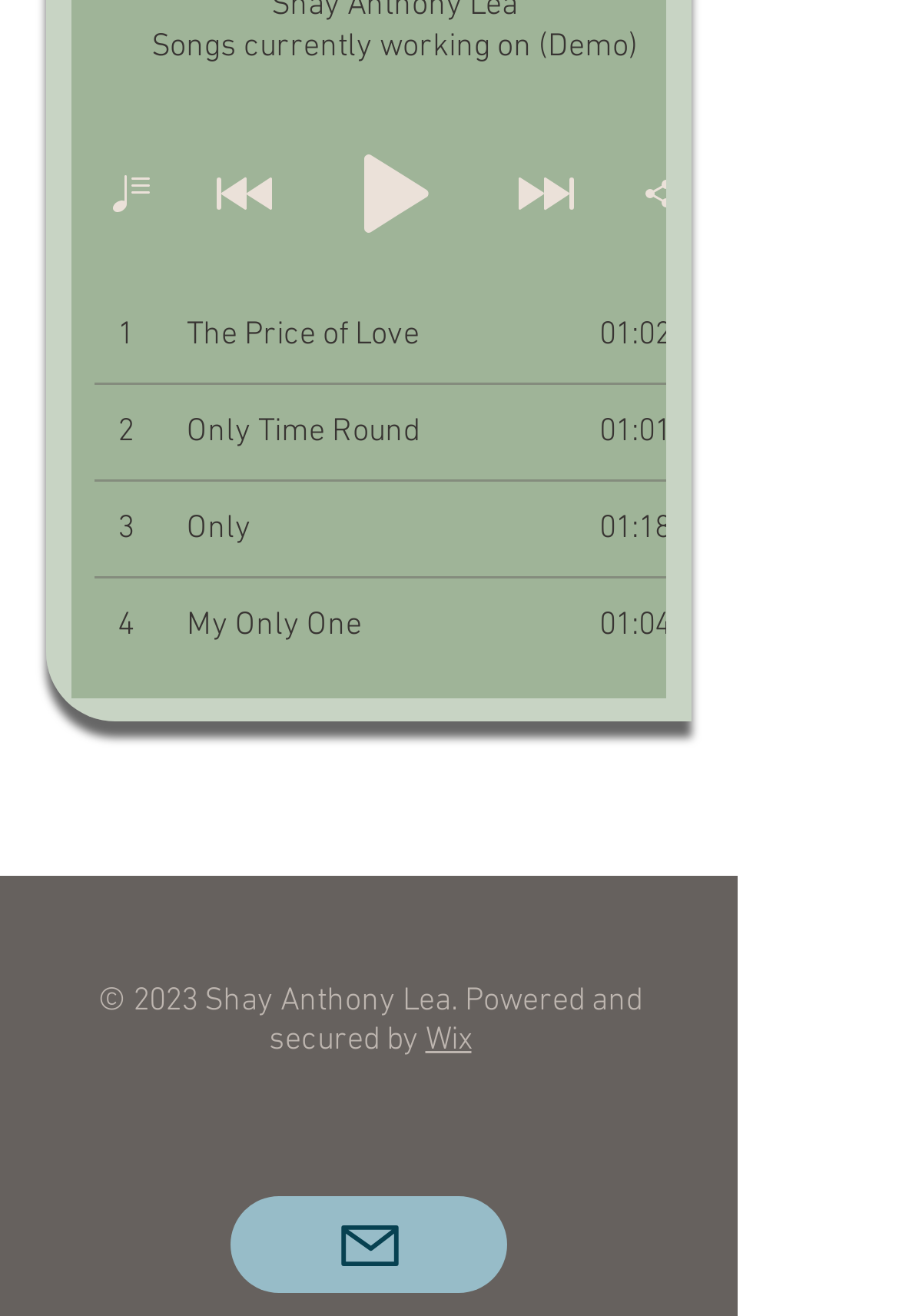Who is the owner of the website?
From the image, provide a succinct answer in one word or a short phrase.

Shay Anthony Lea